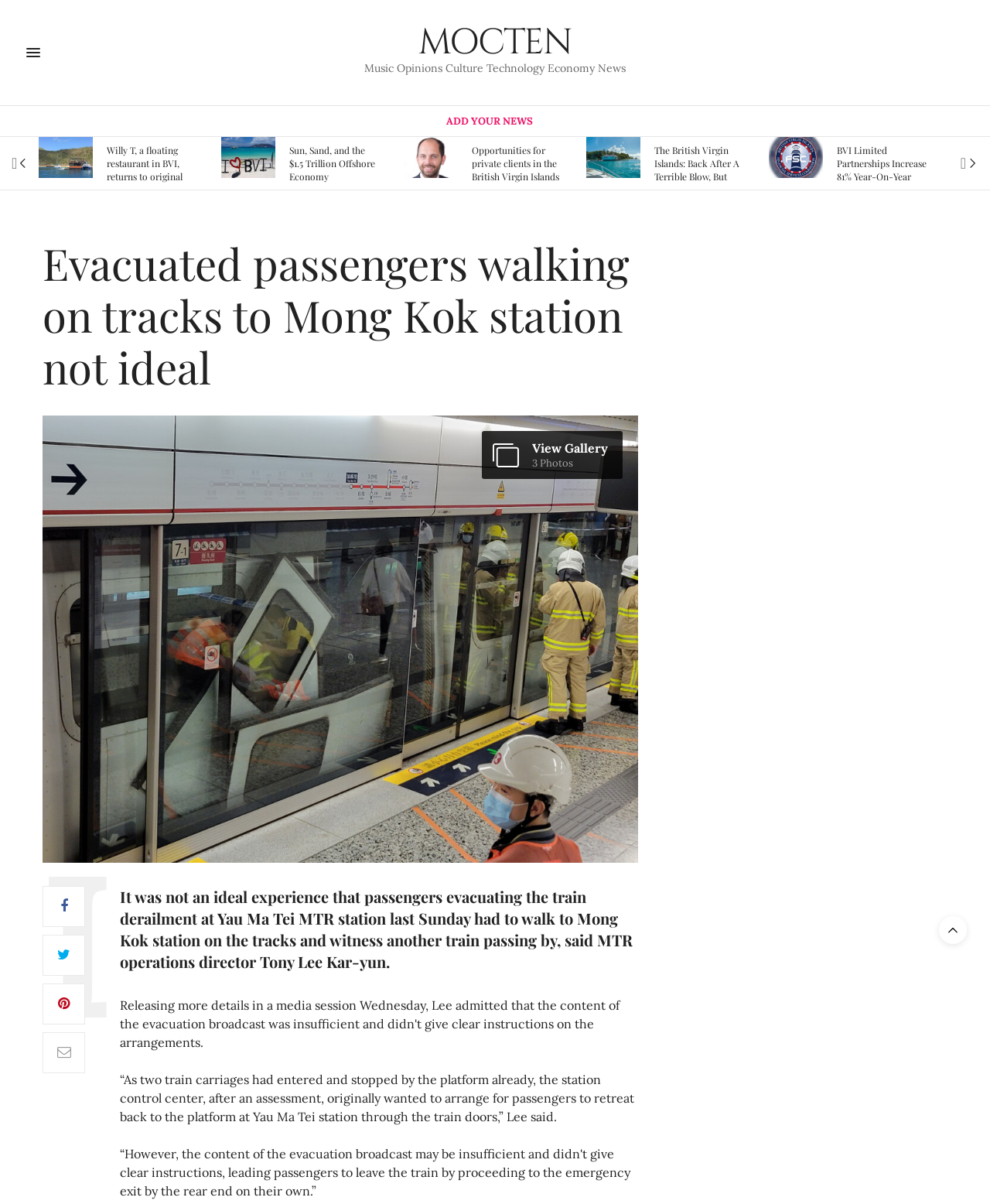What is the purpose of the button with the '' icon?
Can you provide a detailed and comprehensive answer to the question?

The button with the '' icon is located next to the 'ADD YOUR NEWS' link, suggesting that it is related to adding or submitting news content to the website.